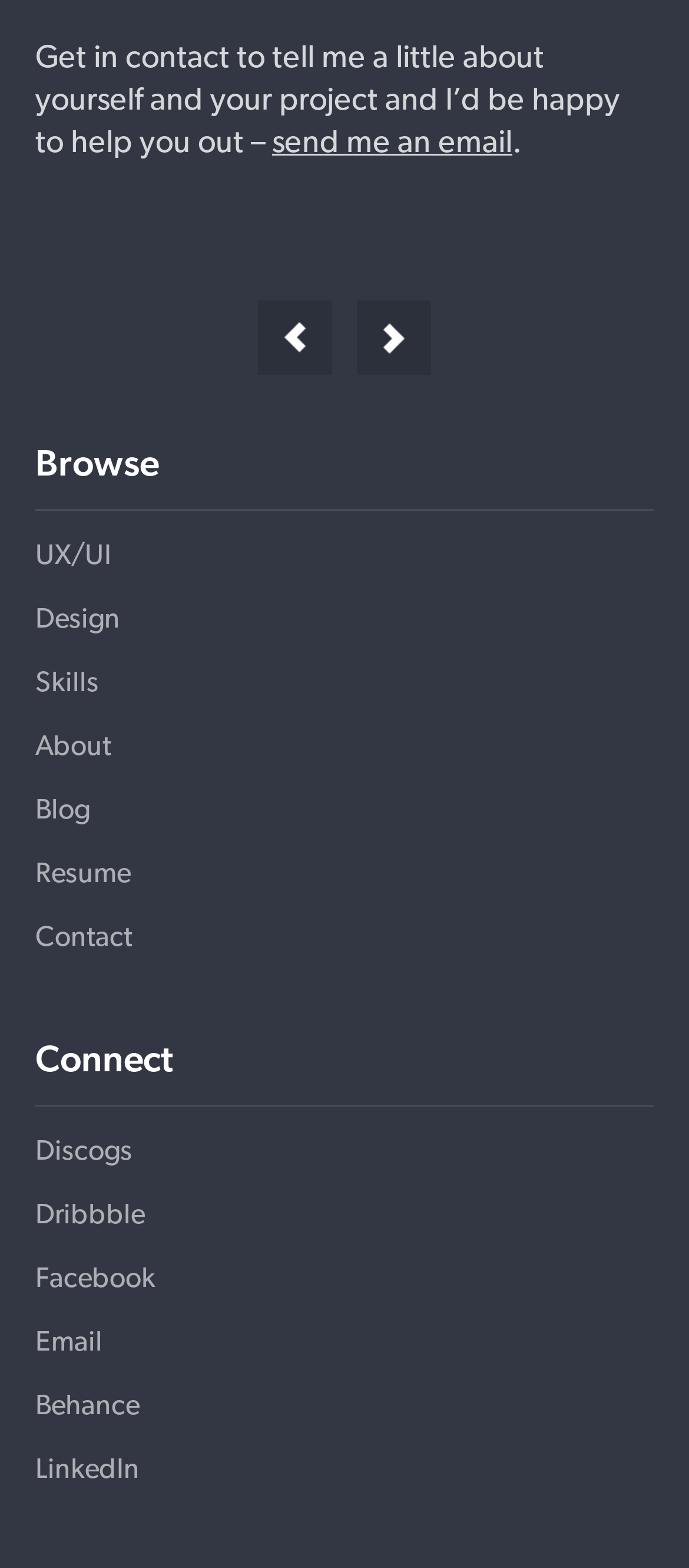Give a concise answer of one word or phrase to the question: 
What is the first link in the top navigation menu?

Design